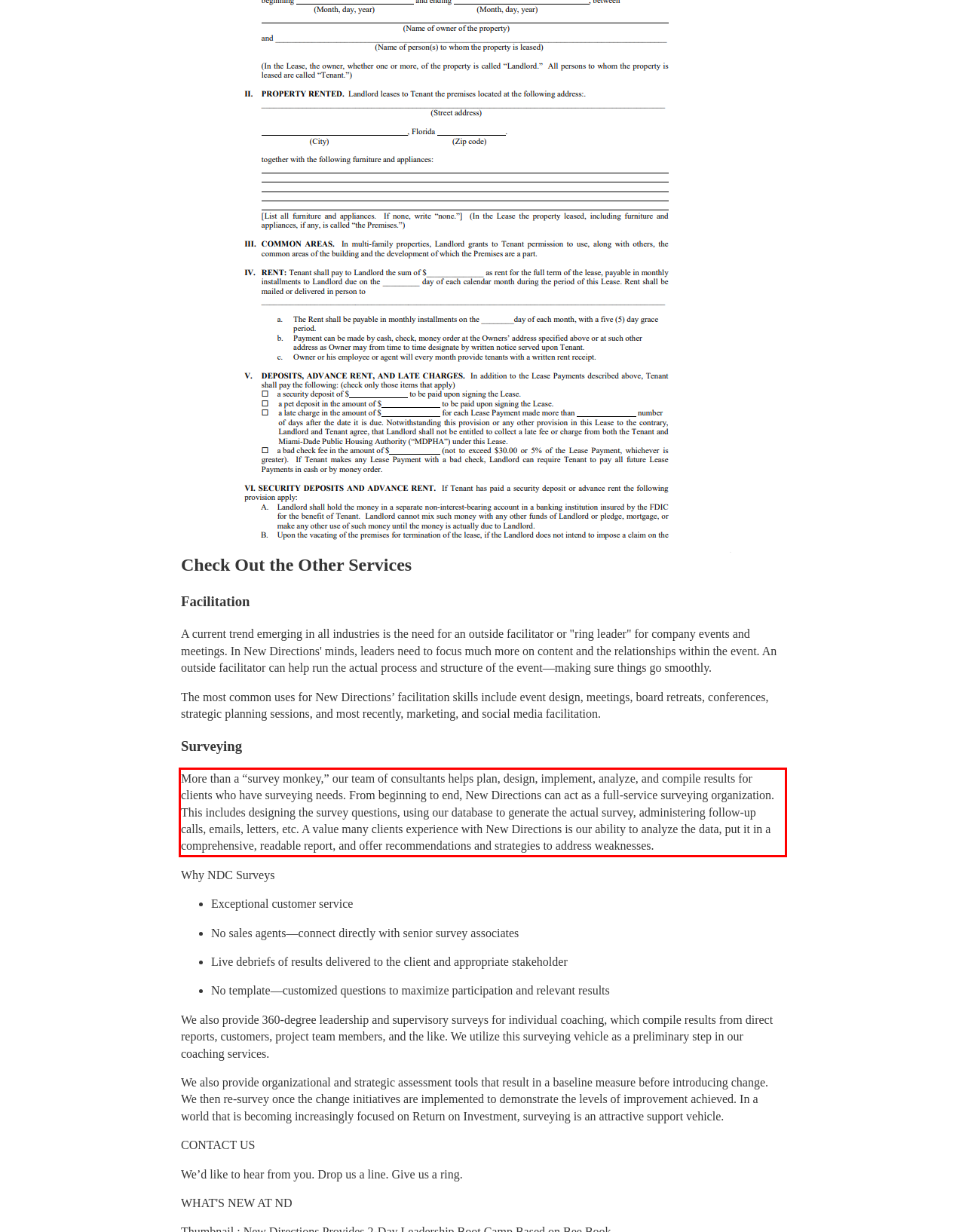You are given a webpage screenshot with a red bounding box around a UI element. Extract and generate the text inside this red bounding box.

More than a “survey monkey,” our team of consultants helps plan, design, implement, analyze, and compile results for clients who have surveying needs. From beginning to end, New Directions can act as a full-service surveying organization. This includes designing the survey questions, using our database to generate the actual survey, administering follow-up calls, emails, letters, etc. A value many clients experience with New Directions is our ability to analyze the data, put it in a comprehensive, readable report, and offer recommendations and strategies to address weaknesses.